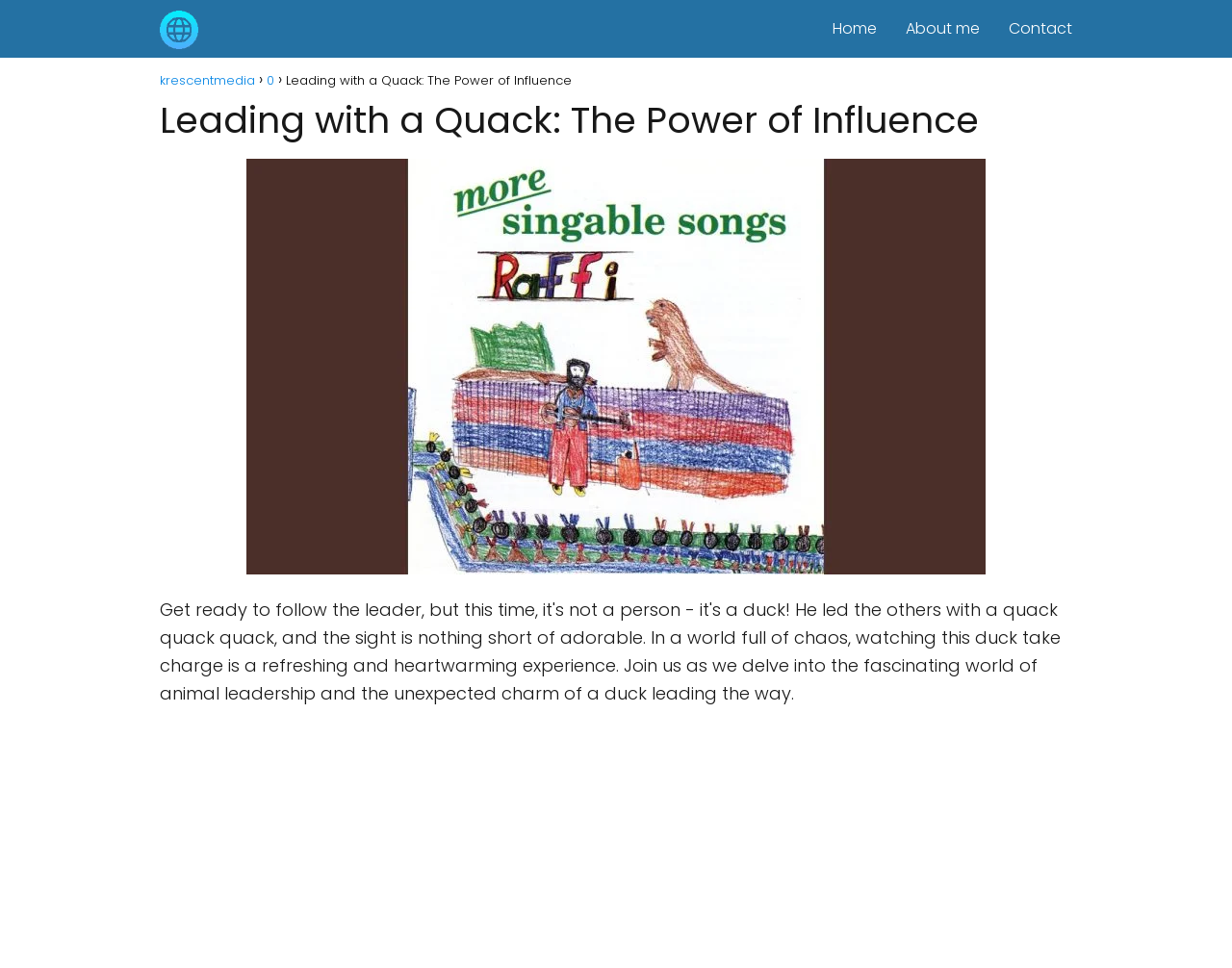What is the text on the top-left corner of the webpage?
From the screenshot, supply a one-word or short-phrase answer.

krescentmedia